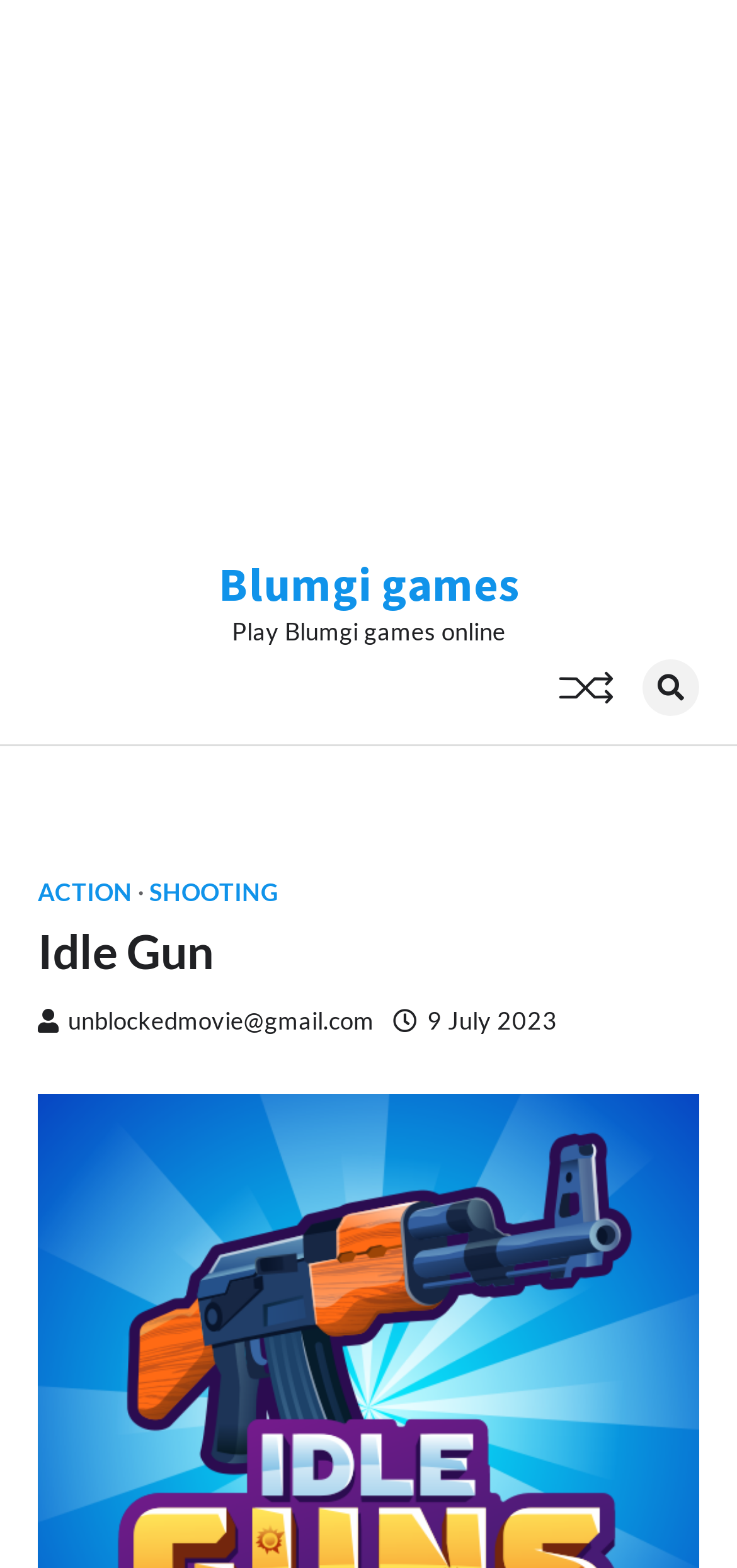Provide a short, one-word or phrase answer to the question below:
What is the position of the image on the webpage?

Top-right